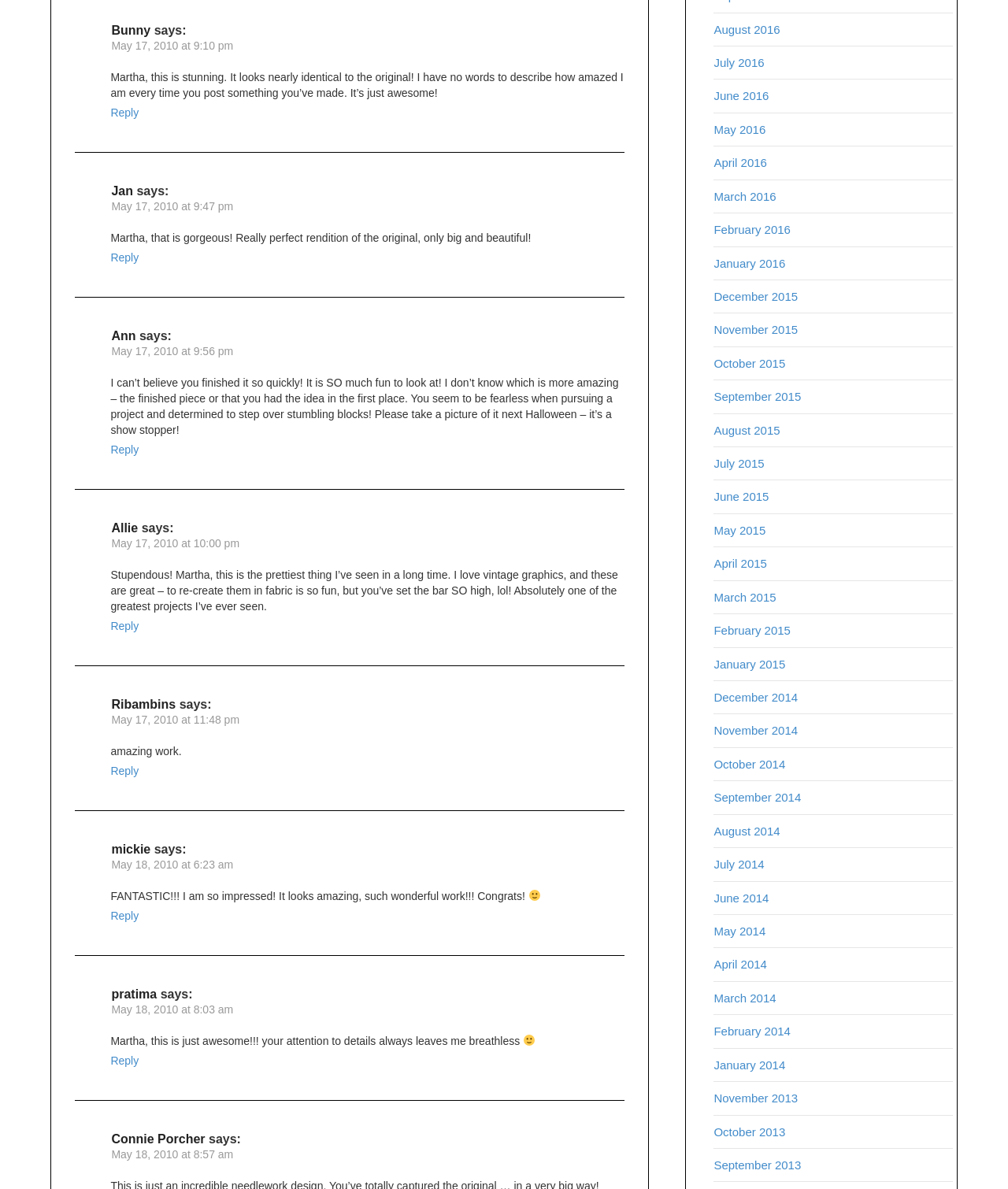Please specify the bounding box coordinates for the clickable region that will help you carry out the instruction: "Reply to Bunny".

[0.11, 0.089, 0.138, 0.1]